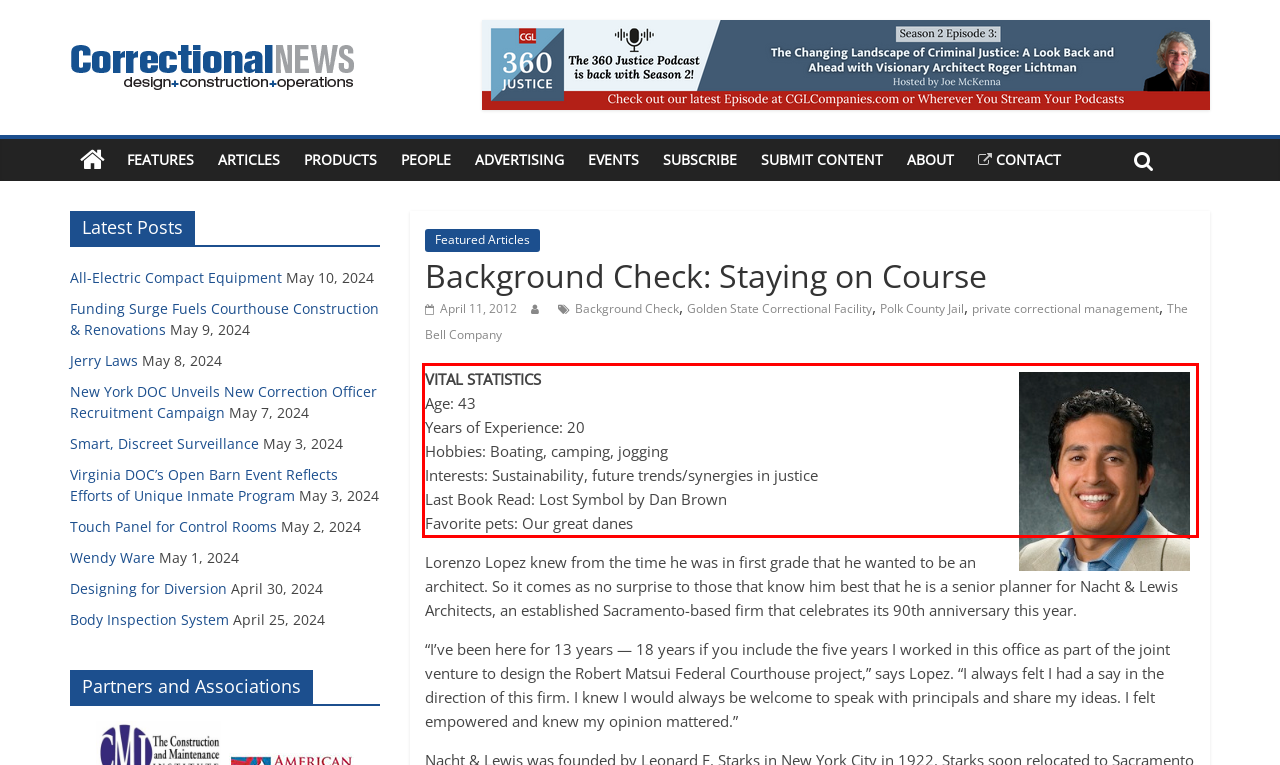From the given screenshot of a webpage, identify the red bounding box and extract the text content within it.

VITAL STATISTICS Age: 43 Years of Experience: 20 Hobbies: Boating, camping, jogging Interests: Sustainability, future trends/synergies in justice Last Book Read: Lost Symbol by Dan Brown Favorite pets: Our great danes